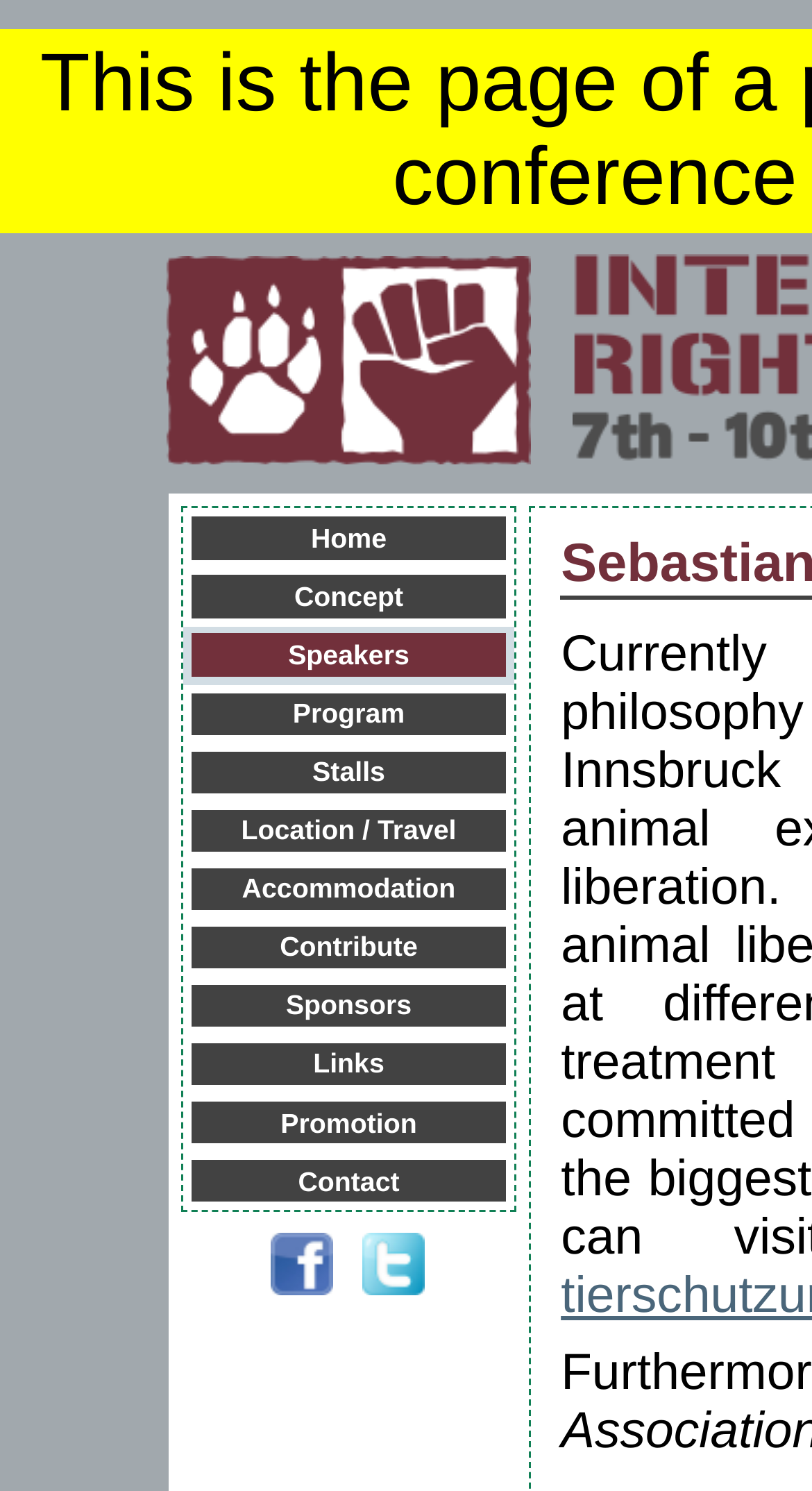Utilize the information from the image to answer the question in detail:
What is the name of the conference?

The name of the conference can be found in the link 'International Animal Rights Conference' which is located at the top of the webpage, and also in the image with the same name.